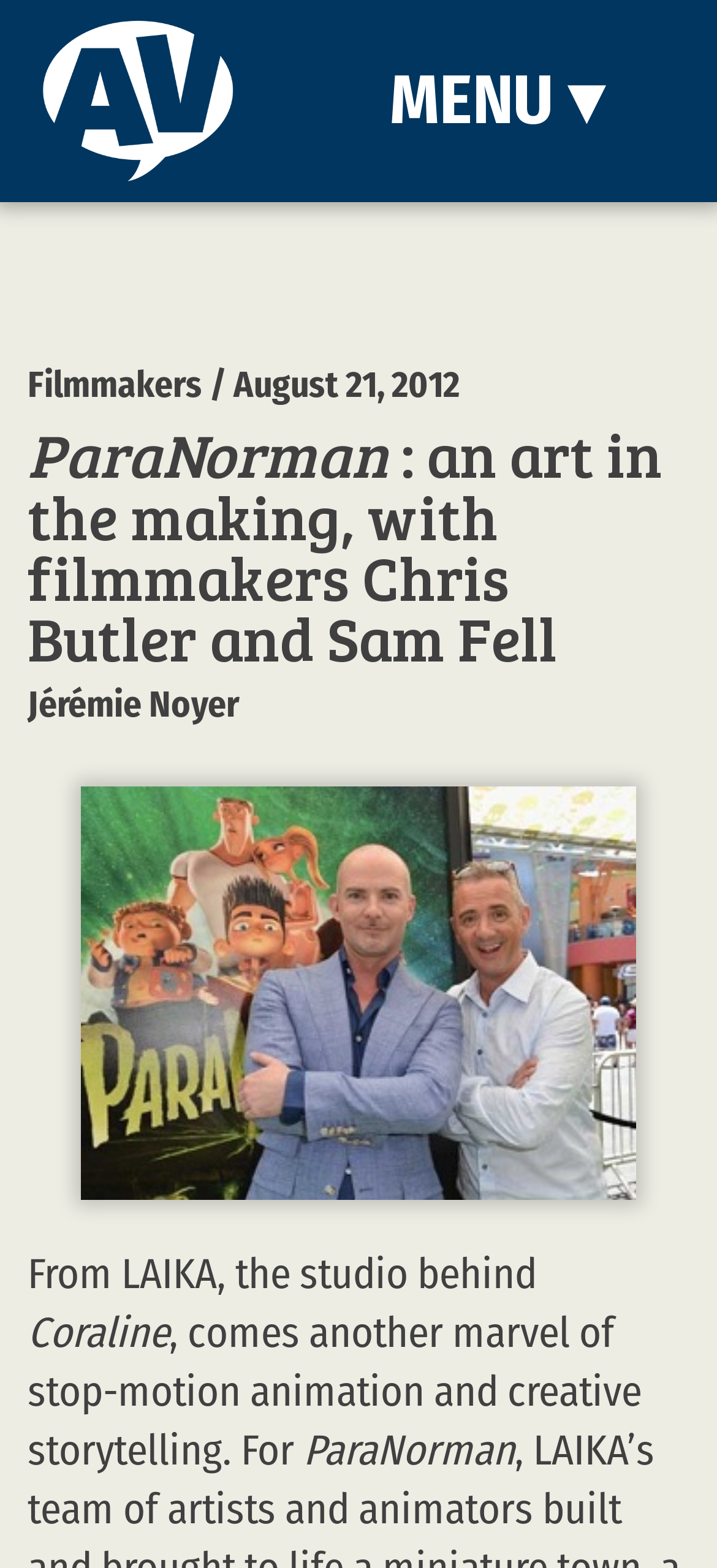Answer the following in one word or a short phrase: 
What is the date mentioned in the article?

August 21, 2012